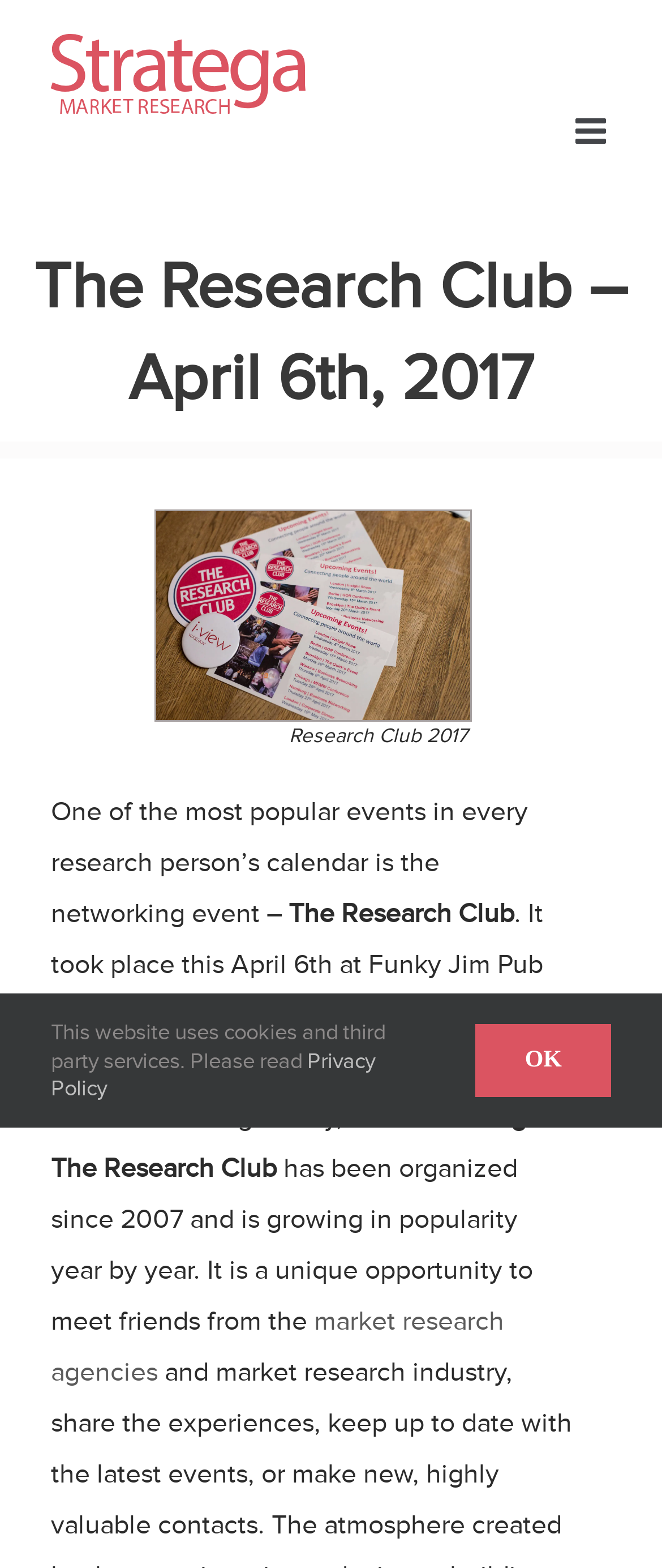Answer the question in one word or a short phrase:
How long has the event been organized?

Since 2007